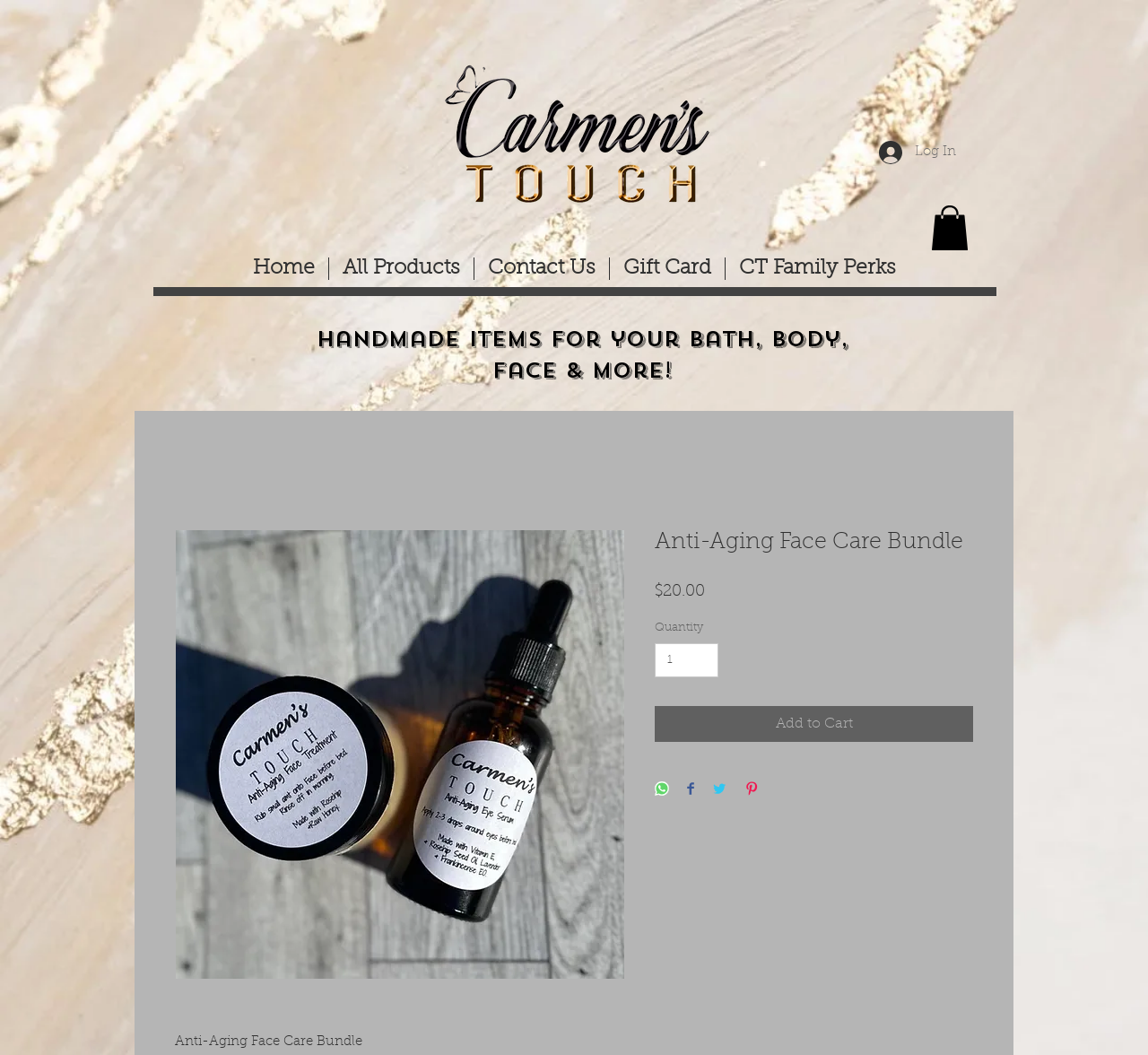What is the price of the Anti-Aging Face Care Bundle?
Please provide a single word or phrase as your answer based on the image.

$20.00